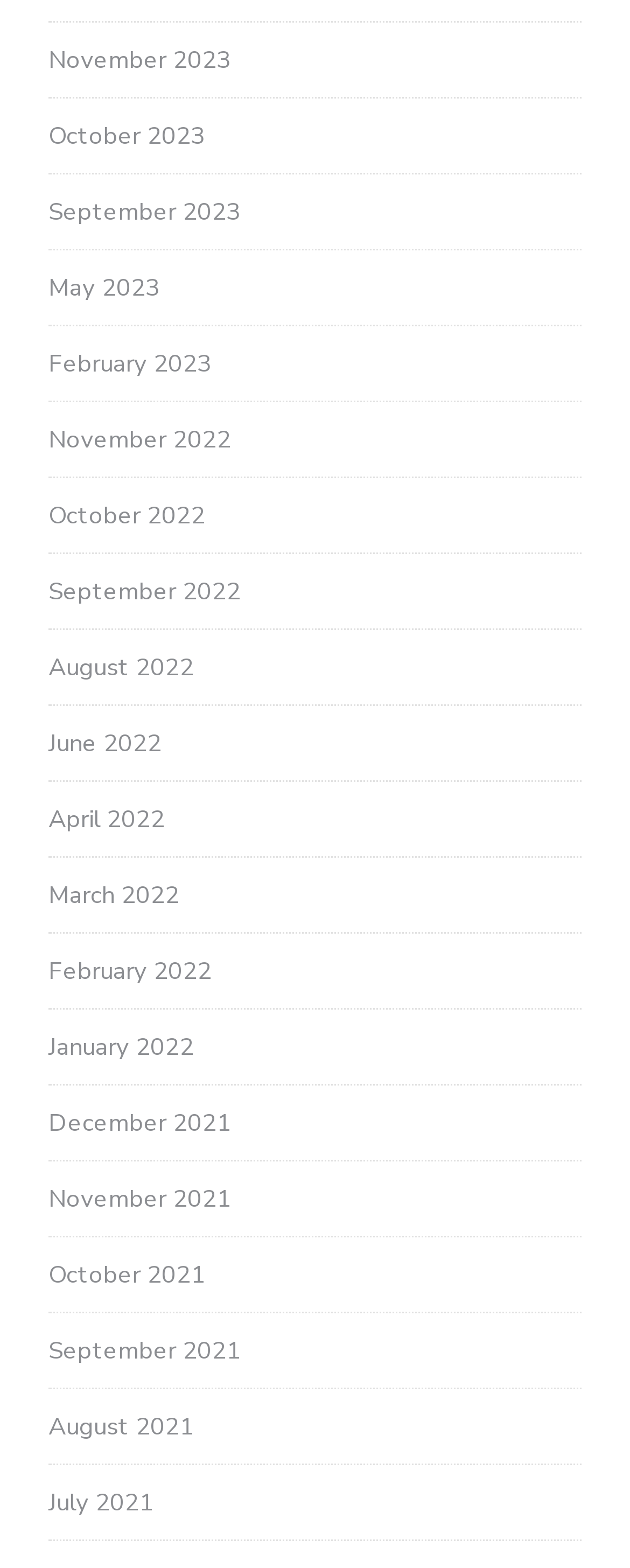What is the latest month and year available on this webpage?
Refer to the image and give a detailed answer to the question.

I looked at the list of links on the webpage and found that the latest month and year available is November 2023, which is the first link from the top.